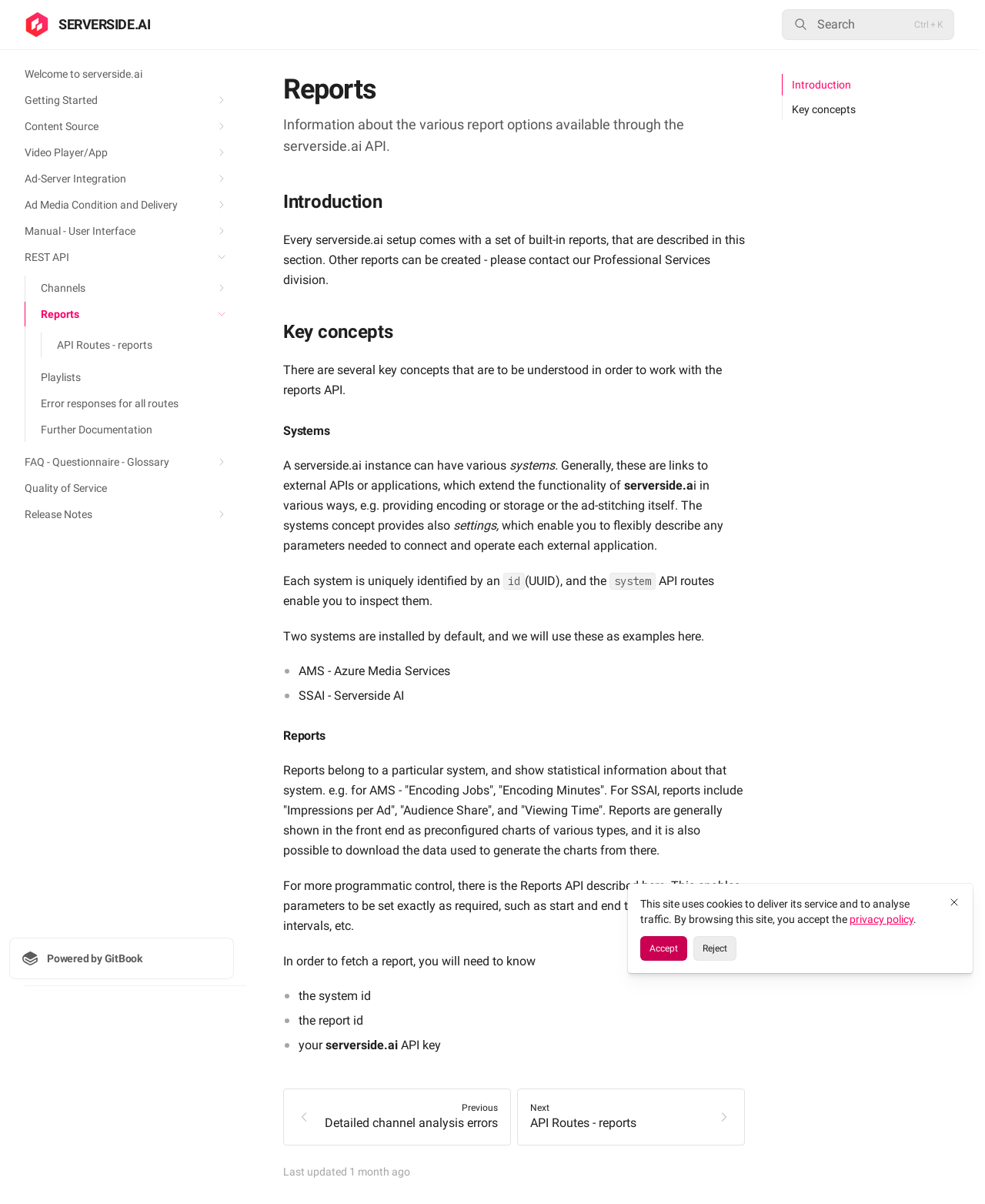Please determine the bounding box coordinates of the element to click on in order to accomplish the following task: "View 'Getting Started'". Ensure the coordinates are four float numbers ranging from 0 to 1, i.e., [left, top, right, bottom].

[0.009, 0.073, 0.238, 0.093]